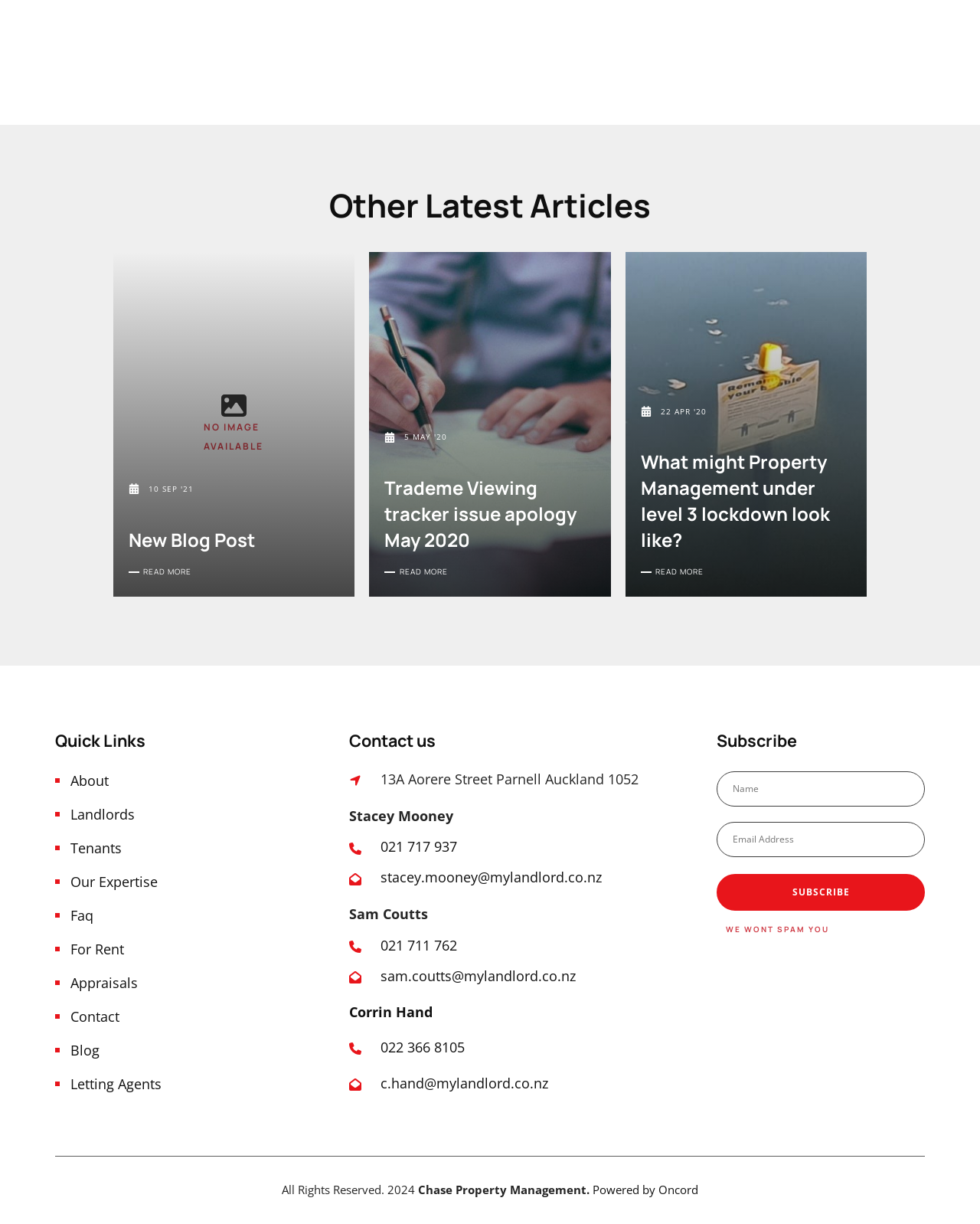How many articles are listed?
Please provide a single word or phrase as the answer based on the screenshot.

3